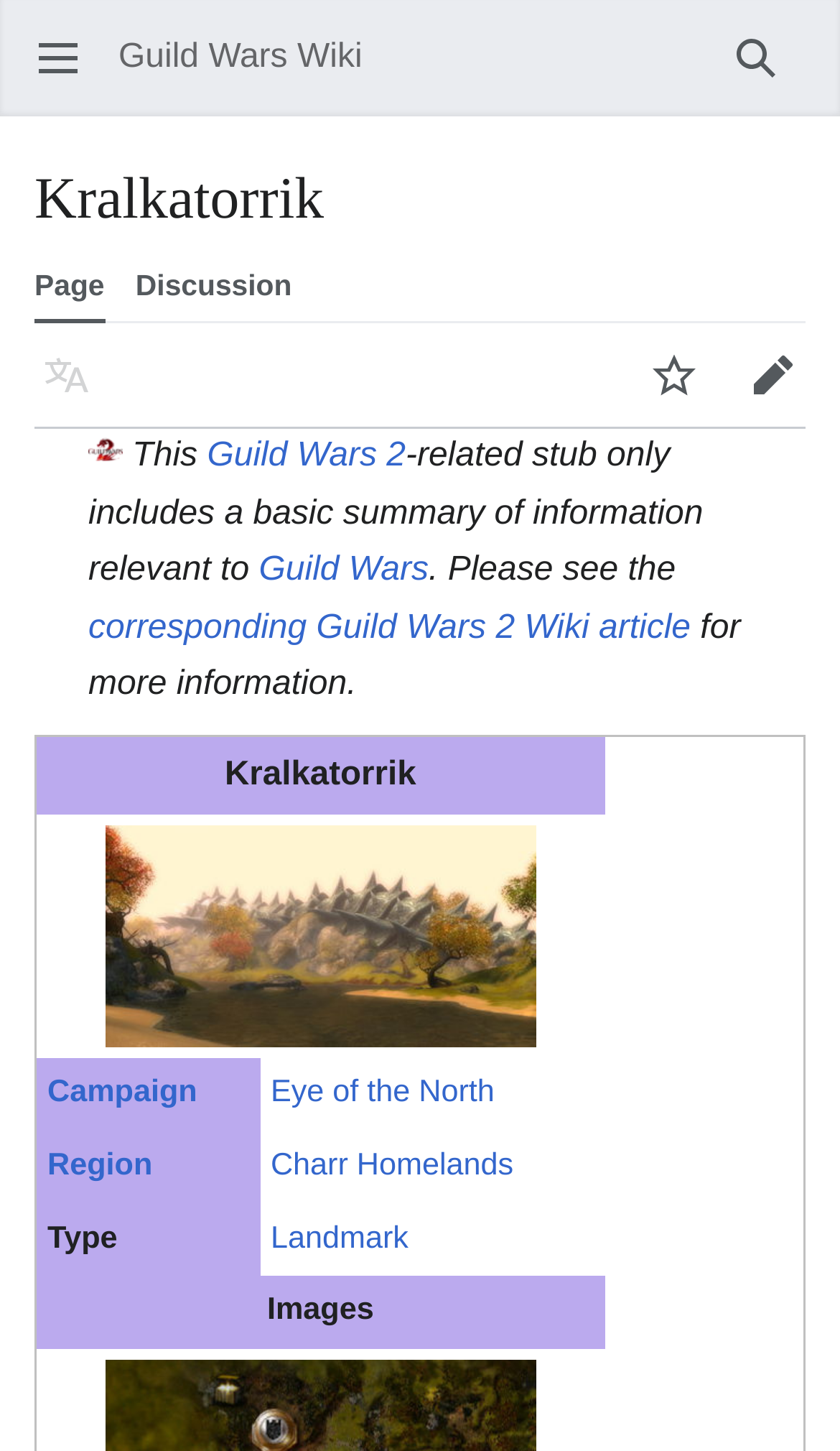Using the provided element description "Guild Wars", determine the bounding box coordinates of the UI element.

[0.308, 0.38, 0.51, 0.406]